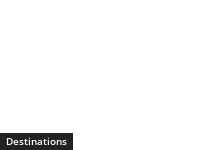Analyze the image and provide a detailed caption.

The image features a button labeled "Destinations," designed to guide users towards exploring various travel locations. The design is sleek and minimalistic, effectively capturing attention while maintaining a modern aesthetic. Positioned prominently, this element invites interaction, suggesting a curated selection of travel spots and experiences awaiting discovery. Users are encouraged to click on this button to access information about exciting places to visit, making it a key navigational feature on the webpage.